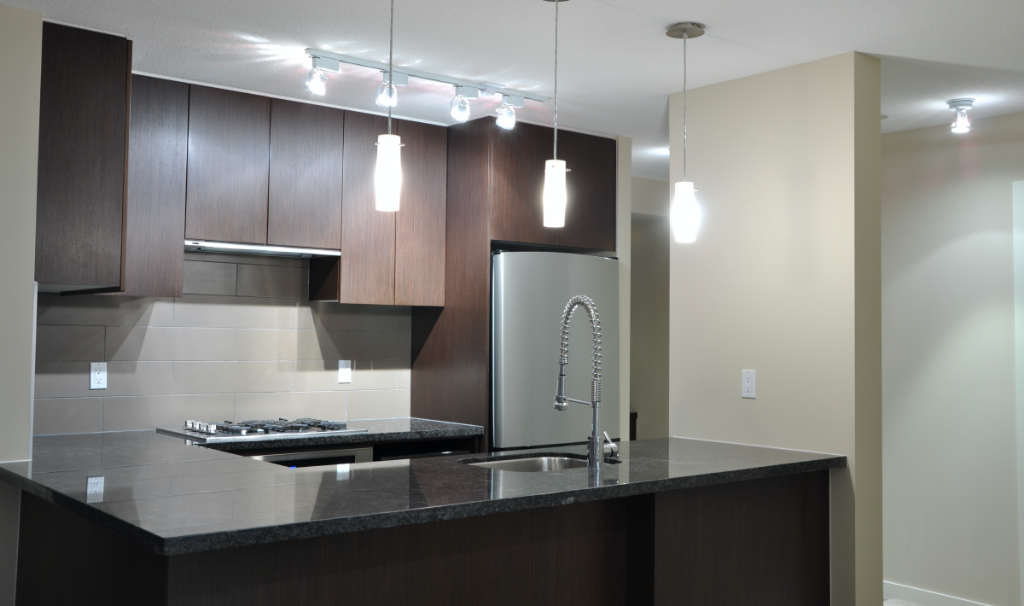Paint a vivid picture with your description of the image.

This image showcases a modern kitchen featuring a sleek design with dark wood cabinetry and a striking black granite countertop. The kitchen is illuminated by stylish pendant lights that add a contemporary touch to the space. In the foreground, you can see a countertop with a built-in sink and a high-arc faucet, perfect for both functionality and aesthetic appeal. Behind it, the kitchen boasts a stainless steel refrigerator that complements the overall modern theme. The light-toned backsplash made of smooth tiles adds a subtle contrast, enhancing the kitchen's clean lines and sophisticated atmosphere. This setup exemplifies a perfect blend of elegance and practicality, creating an inviting environment for cooking and entertaining.